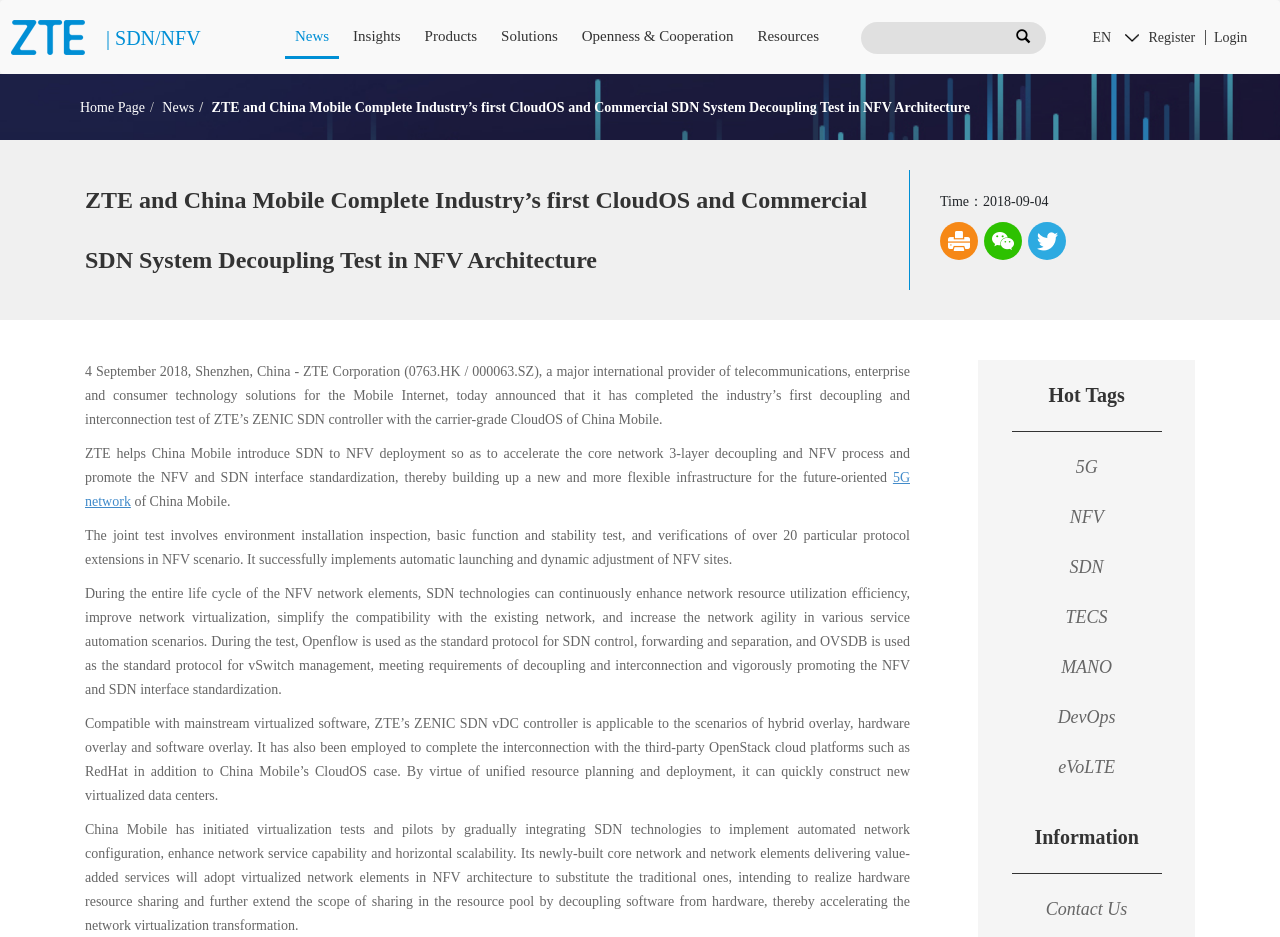What is the date of the news article?
Using the details from the image, give an elaborate explanation to answer the question.

The answer can be found in the static text element 'Time：2018-09-04' which indicates the date of the news article.